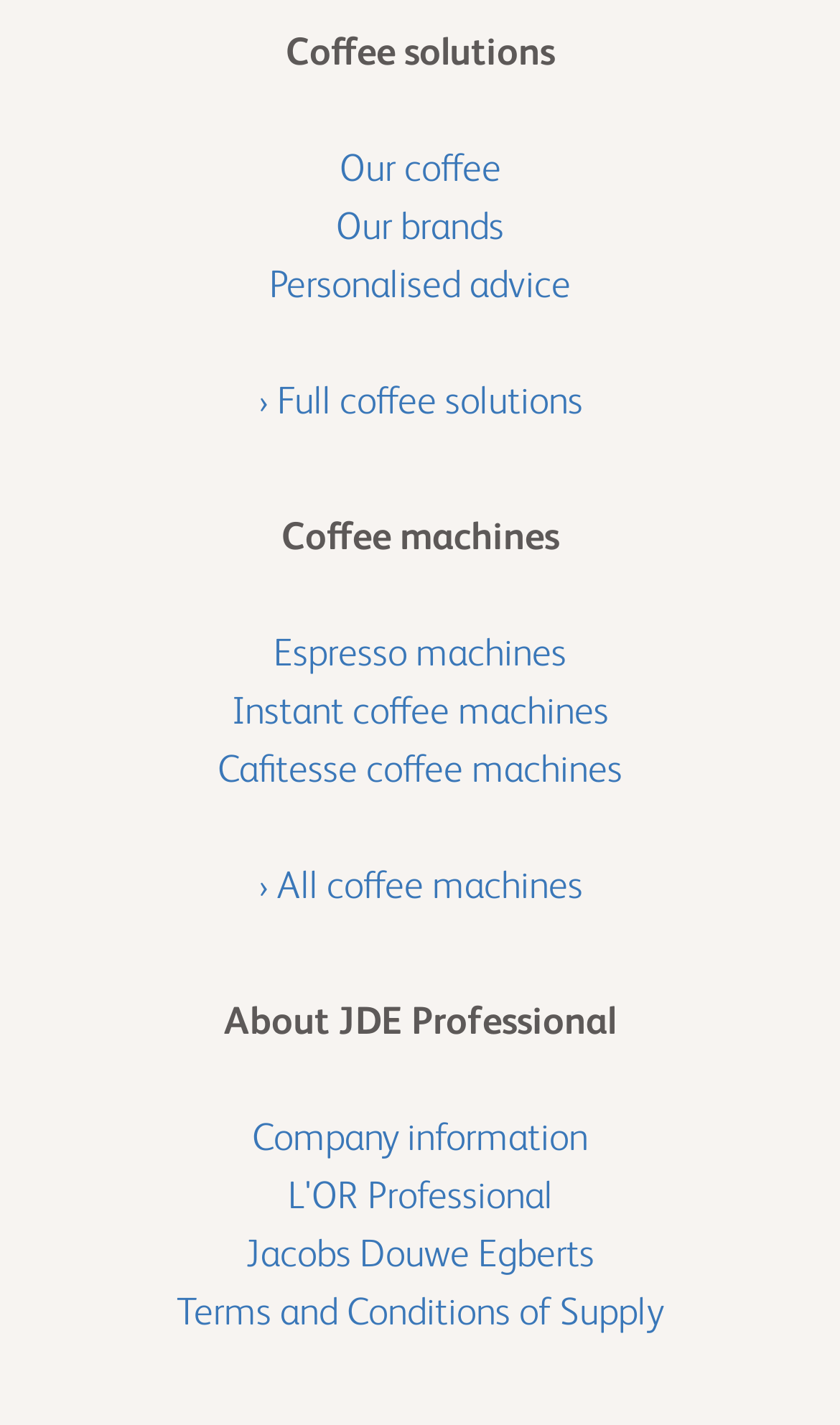What is the main category of coffee solutions?
Look at the screenshot and give a one-word or phrase answer.

Coffee machines